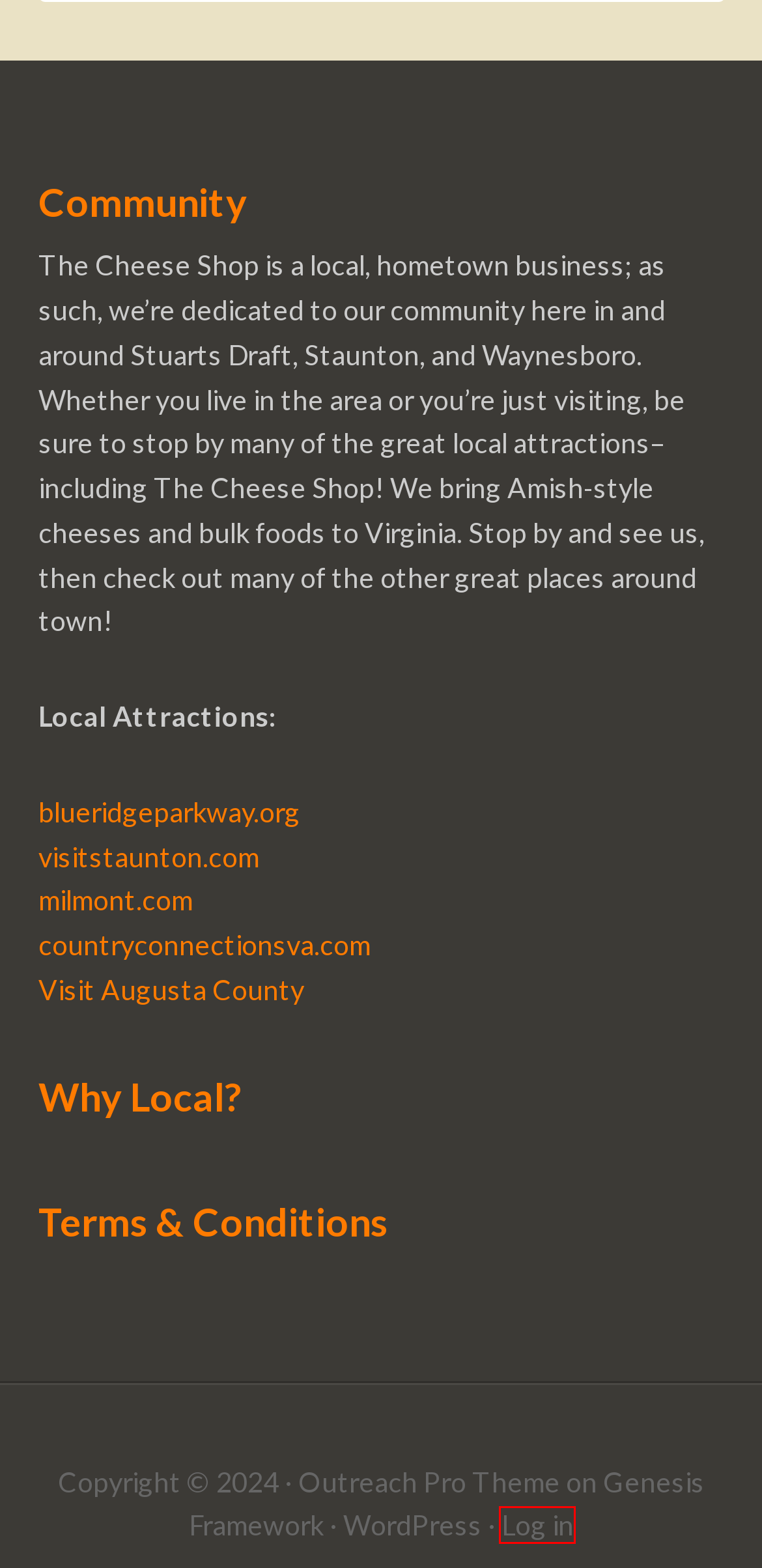A screenshot of a webpage is provided, featuring a red bounding box around a specific UI element. Identify the webpage description that most accurately reflects the new webpage after interacting with the selected element. Here are the candidates:
A. Blog Tool, Publishing Platform, and CMS – WordPress.org
B. Community - The Cheese Shop
C. Home - Visit Staunton
D. Log In ‹ The Cheese Shop Country Market & Deli — WordPress
E. WordPress Themes by StudioPress
F. About the Parkway - Blue Ridge Parkway
G. Home - Visit Augusta County
H. Themes Archive - StudioPress

D